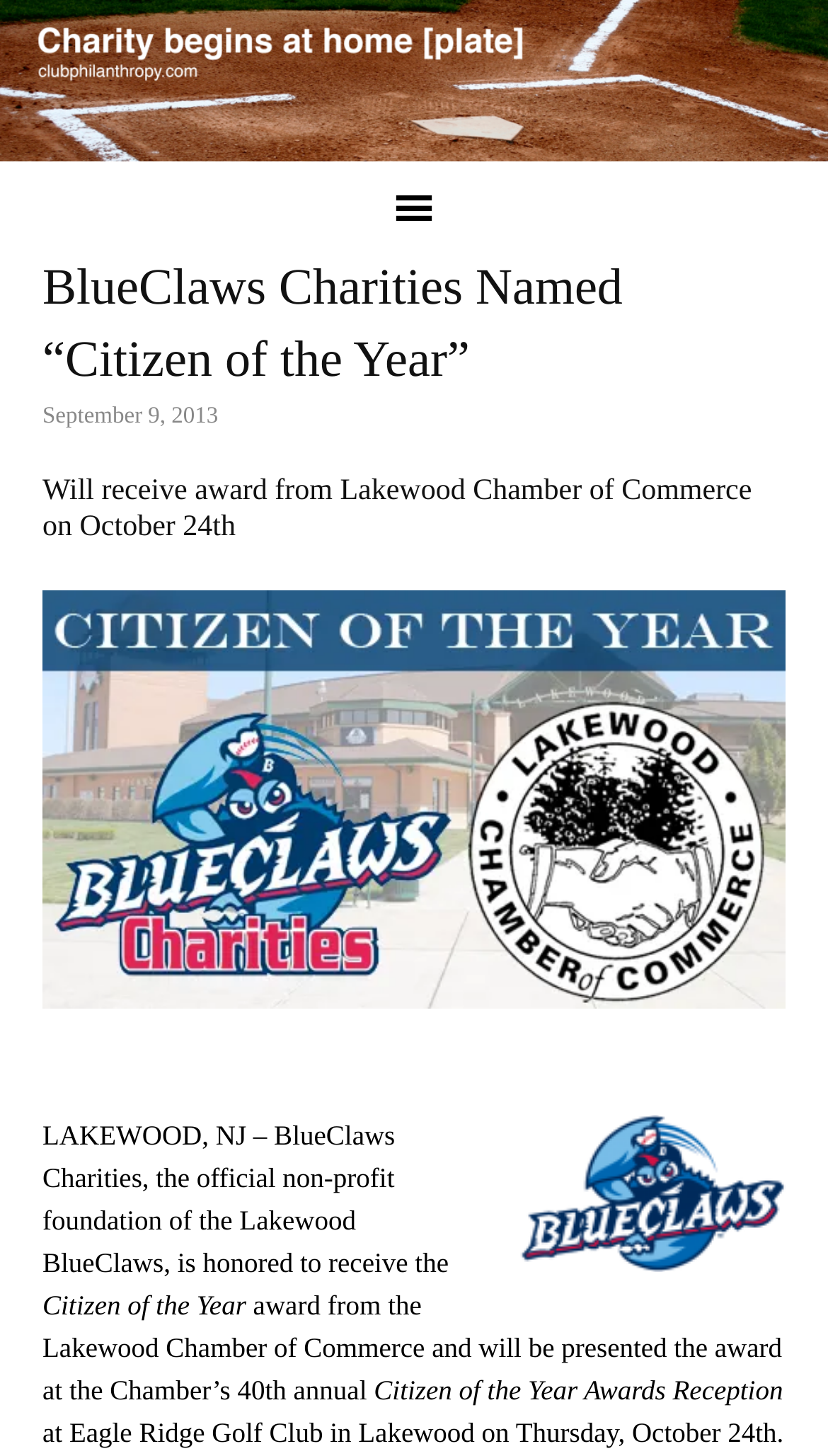Please extract the primary headline from the webpage.

BlueClaws Charities Named “Citizen of the Year”